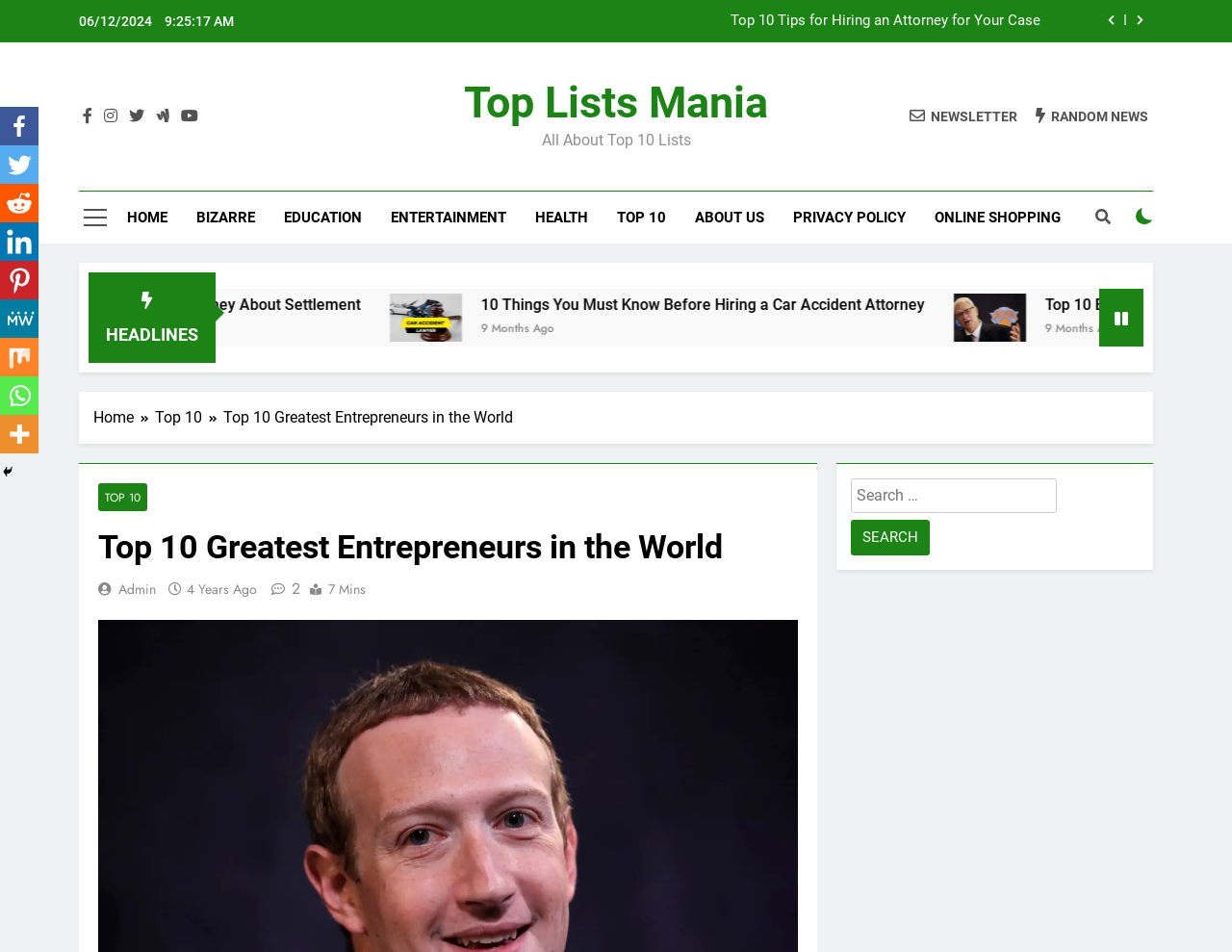Locate the bounding box coordinates of the element that should be clicked to fulfill the instruction: "Click on the HOME button".

[0.092, 0.201, 0.148, 0.256]